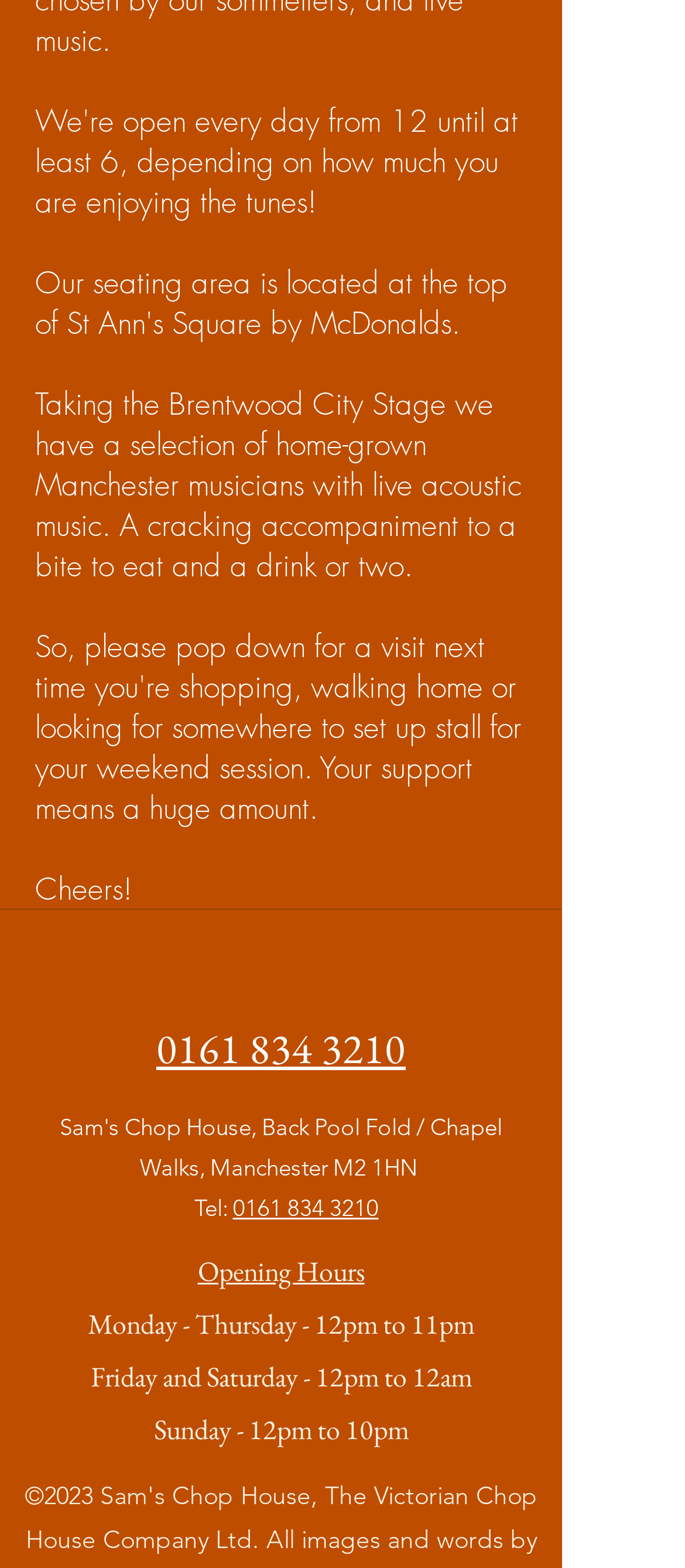What is the name of the bar?
Based on the image, provide your answer in one word or phrase.

Social Bar